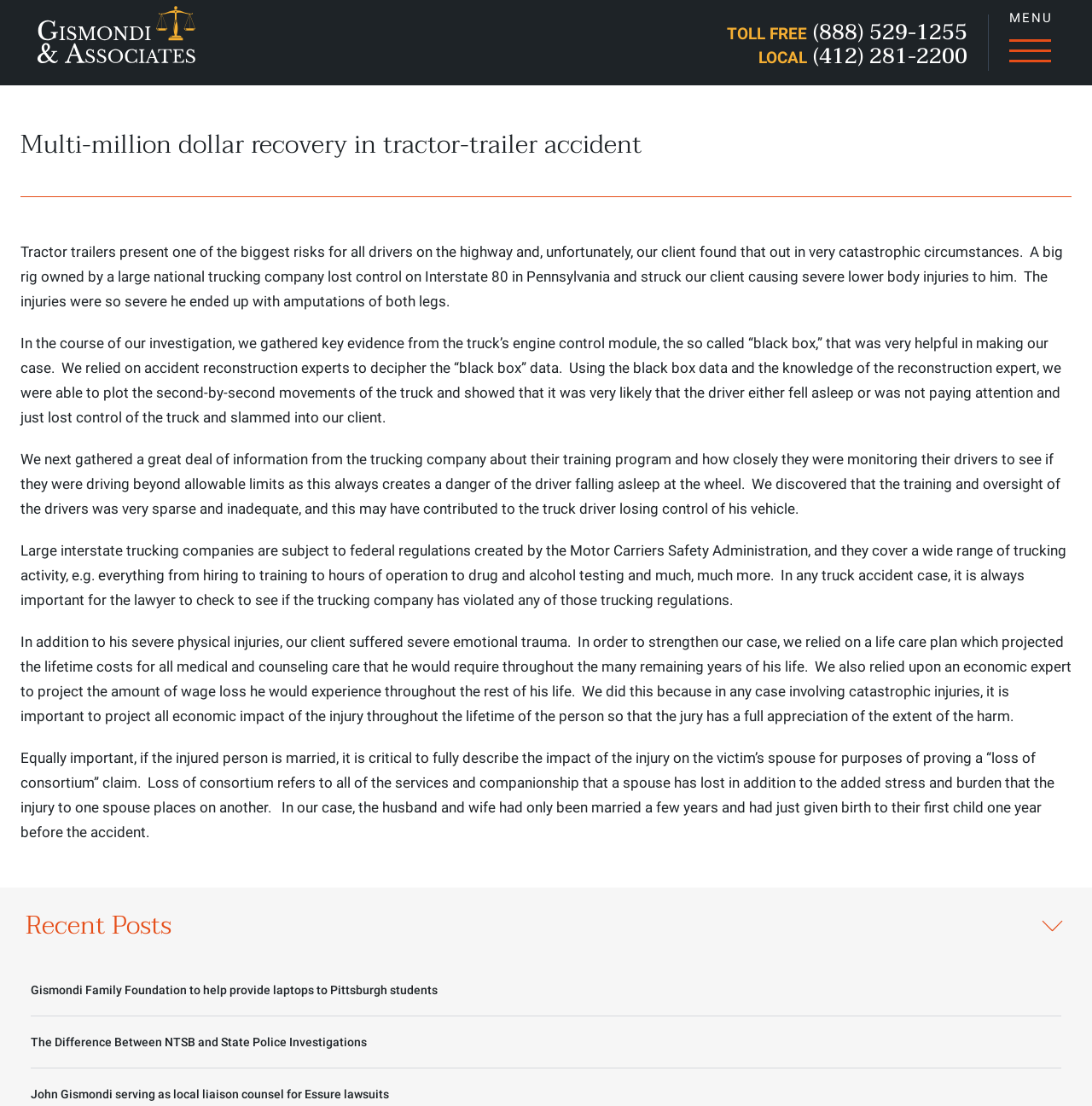Using the format (top-left x, top-left y, bottom-right x, bottom-right y), provide the bounding box coordinates for the described UI element. All values should be floating point numbers between 0 and 1: title="Gismondi & Associates"

[0.034, 0.045, 0.179, 0.06]